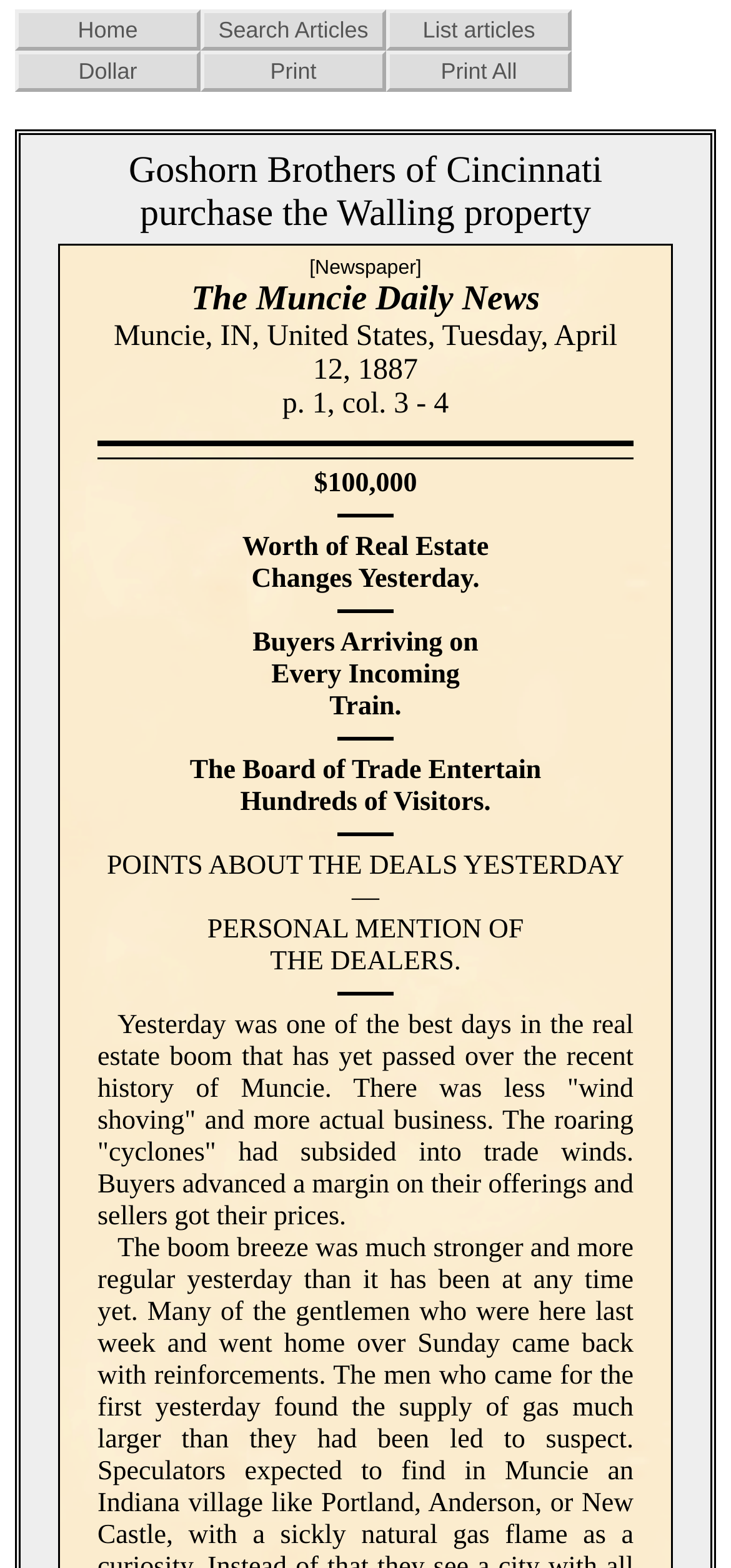Generate a thorough explanation of the webpage's elements.

The webpage appears to be an archived newspaper article from The Muncie Daily News, dated April 12, 1887. At the top, there is a navigation bar with five links: "Home", "Search Articles", "List articles", "Dollar", and "Print All". Below the navigation bar, the article's title "Goshorn Brothers of Cincinnati purchase the Walling property" is displayed prominently.

The main content of the article is divided into sections, separated by horizontal lines. The first section describes the newspaper's details, including its name, location, and date. The following sections contain the article's text, which discusses the real estate market in Muncie, Indiana. The text is divided into paragraphs, with headings and subheadings.

There are several paragraphs of text, each discussing different aspects of the real estate market, including the arrival of buyers, the Board of Trade's entertainment of visitors, and personal mentions of dealers. The text is dense and informative, suggesting that the article is a news report or editorial.

Overall, the webpage has a simple layout, with a clear hierarchy of elements and a focus on presenting the article's content in a readable format.